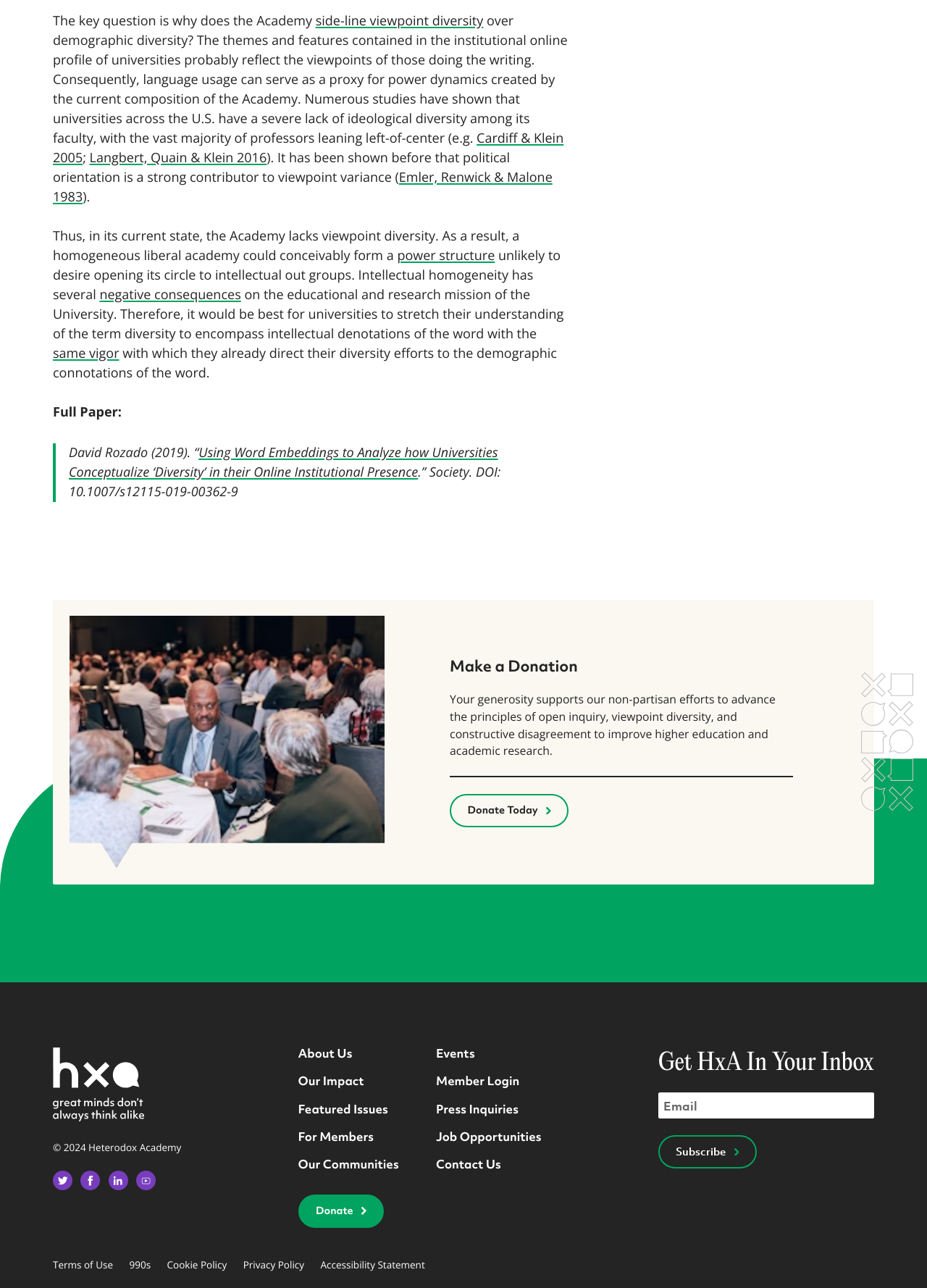Locate the bounding box coordinates of the clickable region to complete the following instruction: "Subscribe to the newsletter."

[0.71, 0.881, 0.816, 0.907]